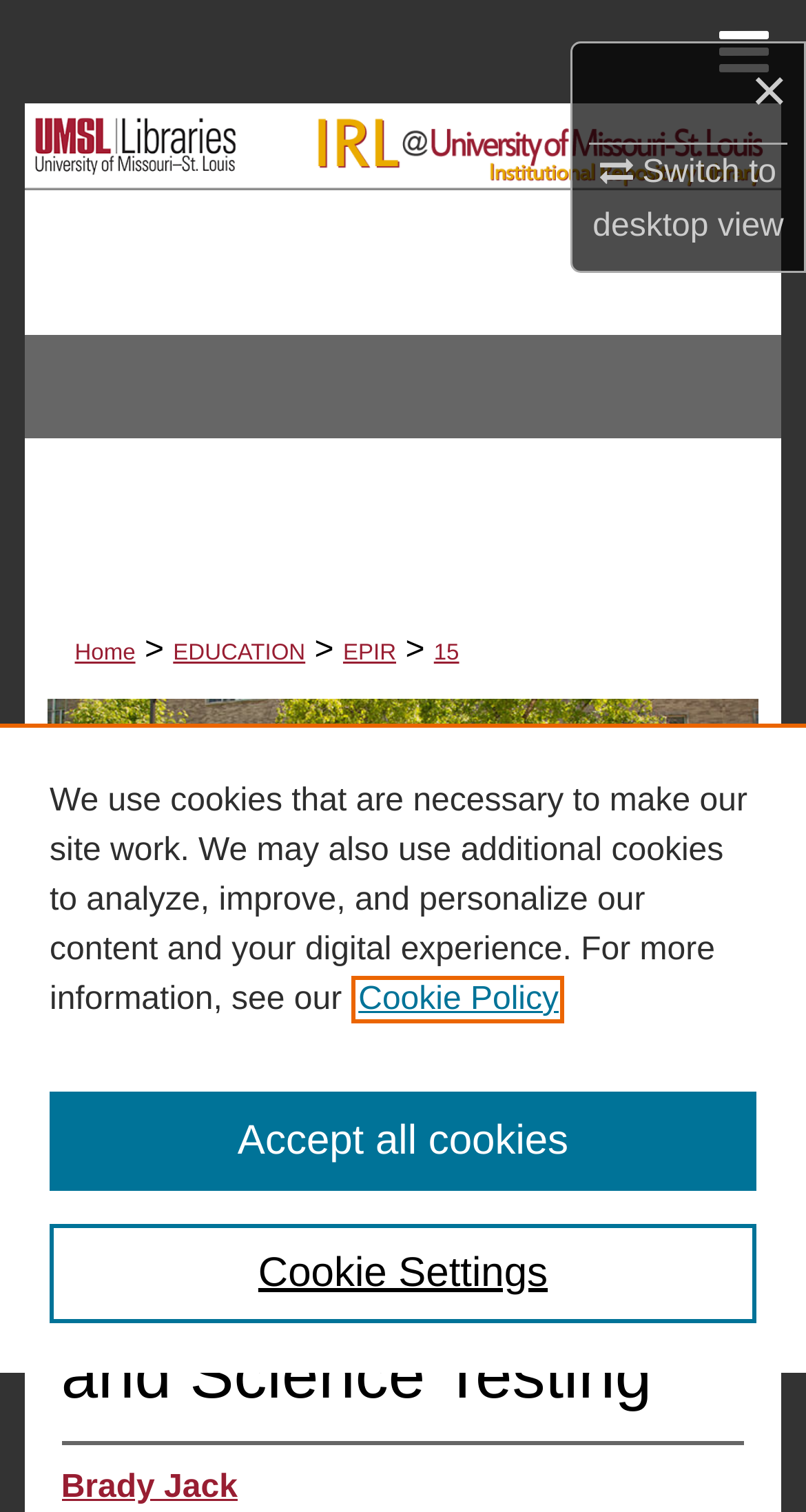Find the bounding box coordinates of the area that needs to be clicked in order to achieve the following instruction: "Go to Home". The coordinates should be specified as four float numbers between 0 and 1, i.e., [left, top, right, bottom].

[0.0, 0.0, 1.0, 0.068]